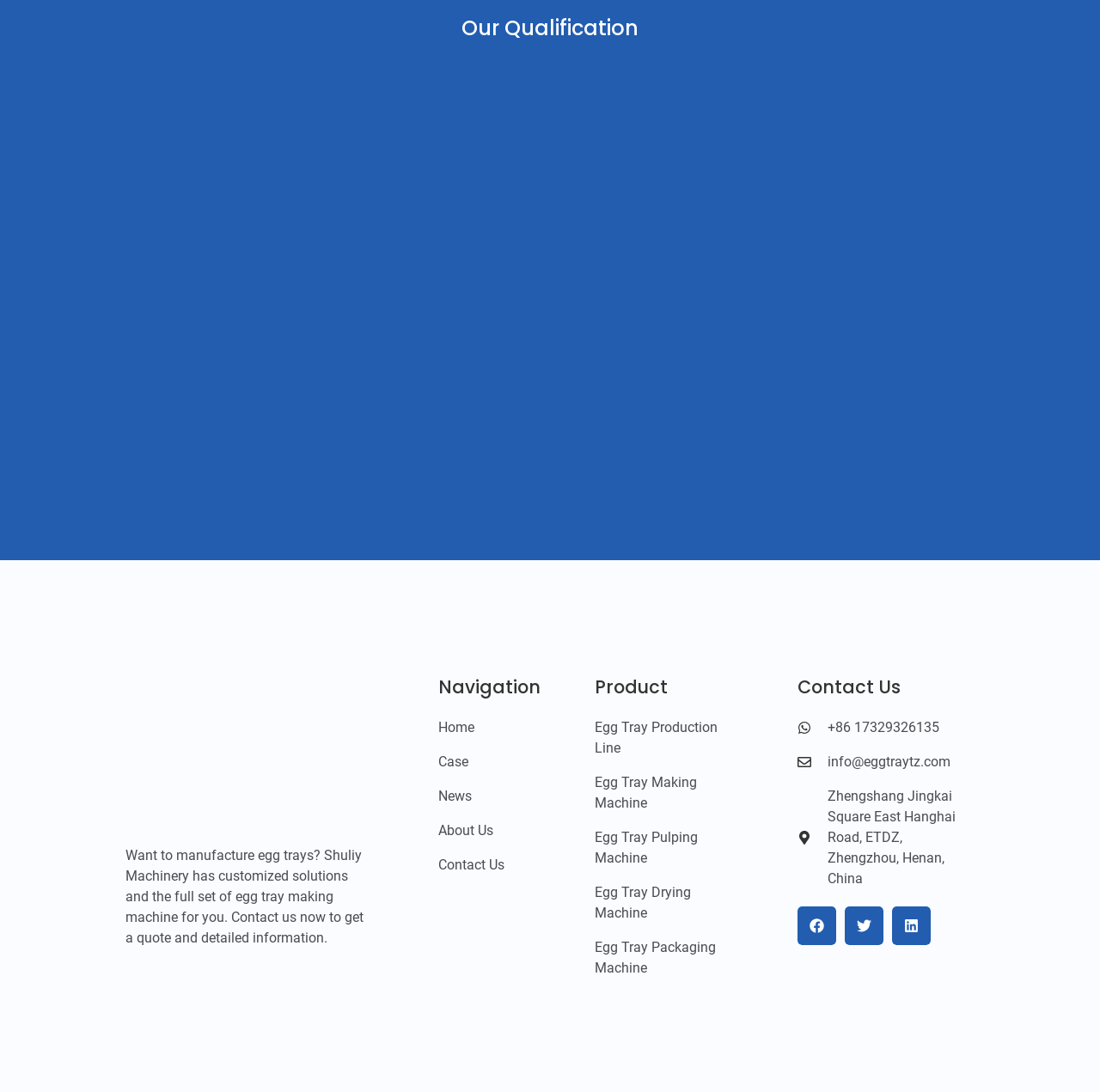Please locate the clickable area by providing the bounding box coordinates to follow this instruction: "View the 'Egg Tray Production Line' product".

[0.541, 0.657, 0.66, 0.695]